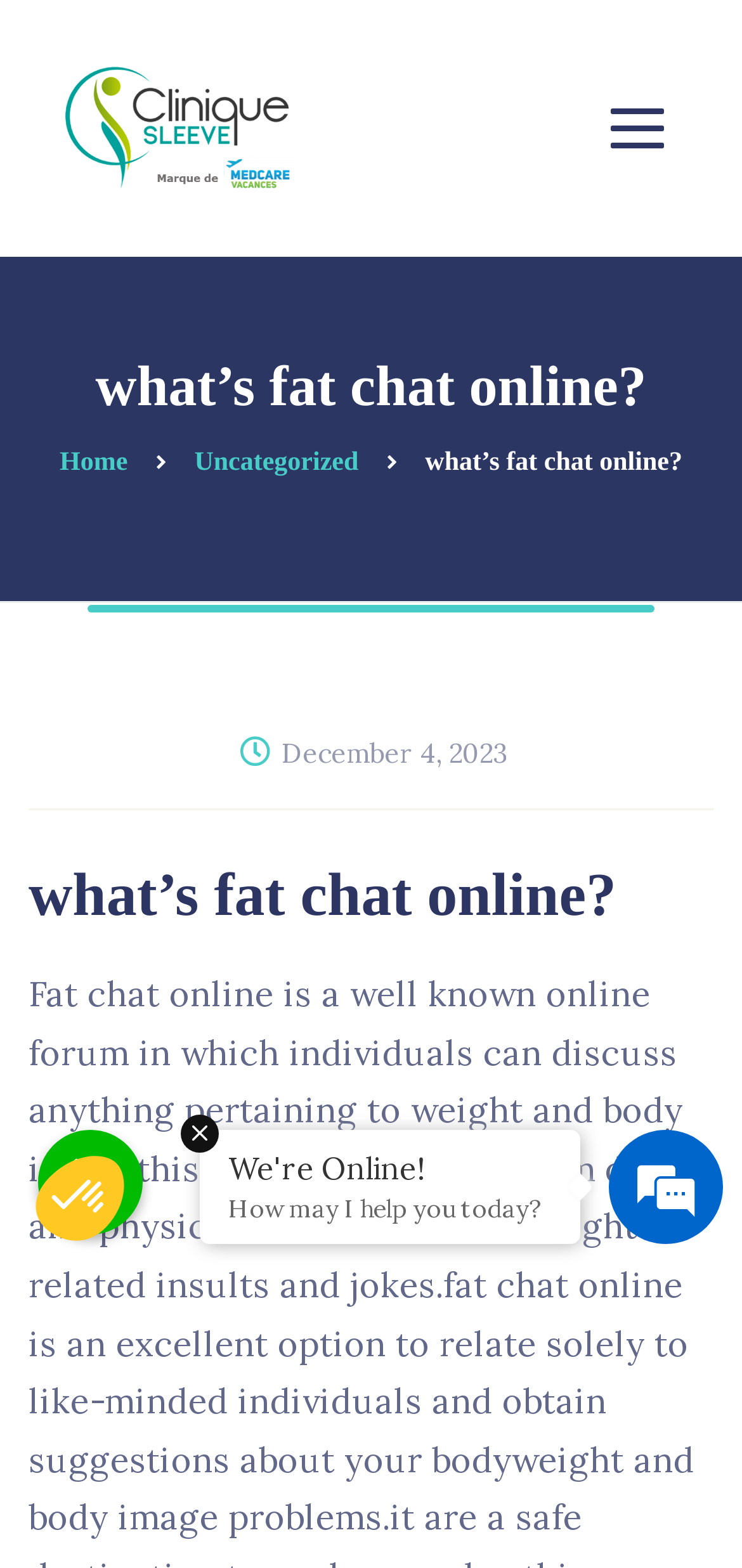What is the function of the 'Home' link?
Look at the image and provide a short answer using one word or a phrase.

To navigate to the homepage